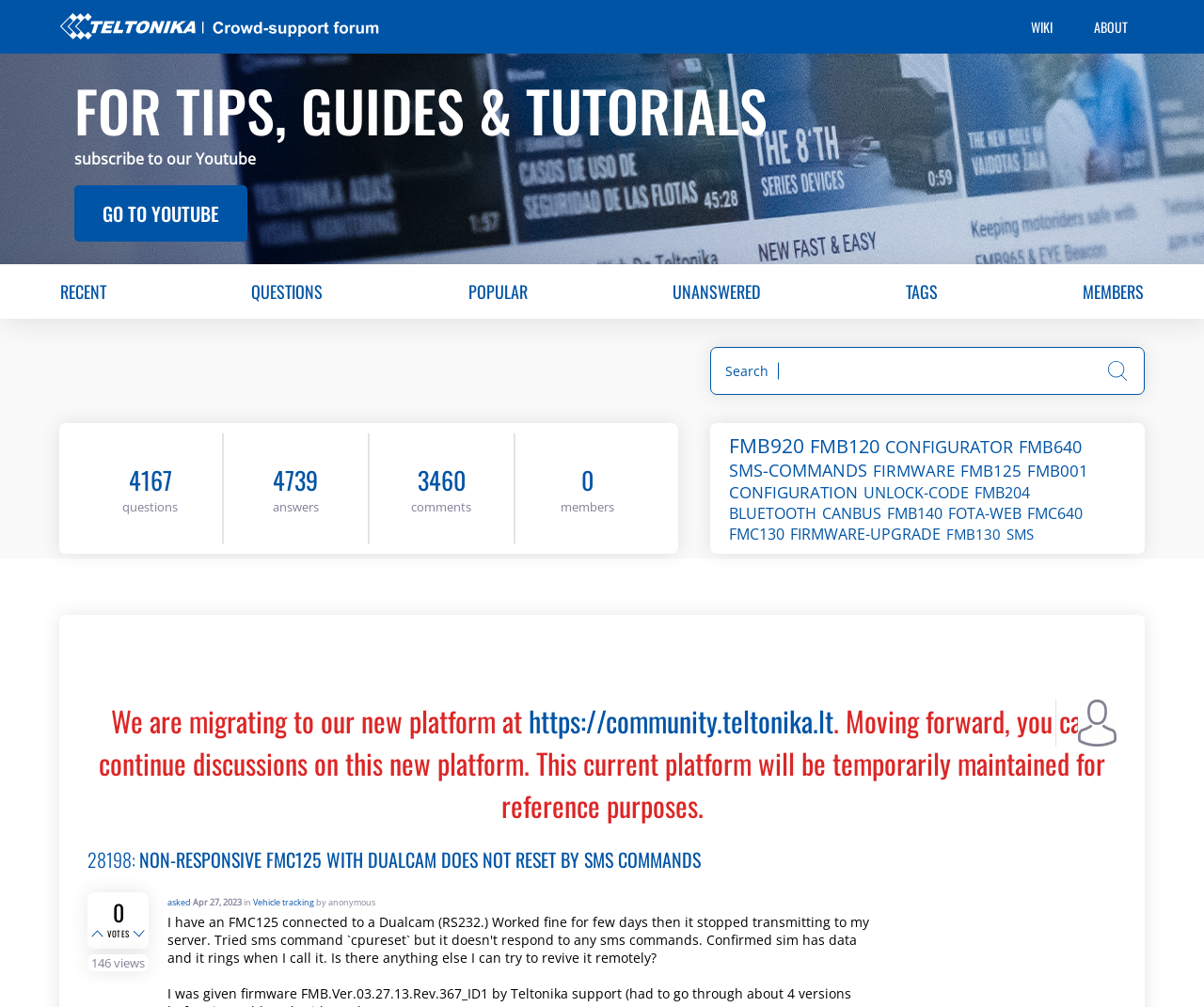Please determine the primary heading and provide its text.

FOR TIPS, GUIDES & TUTORIALS